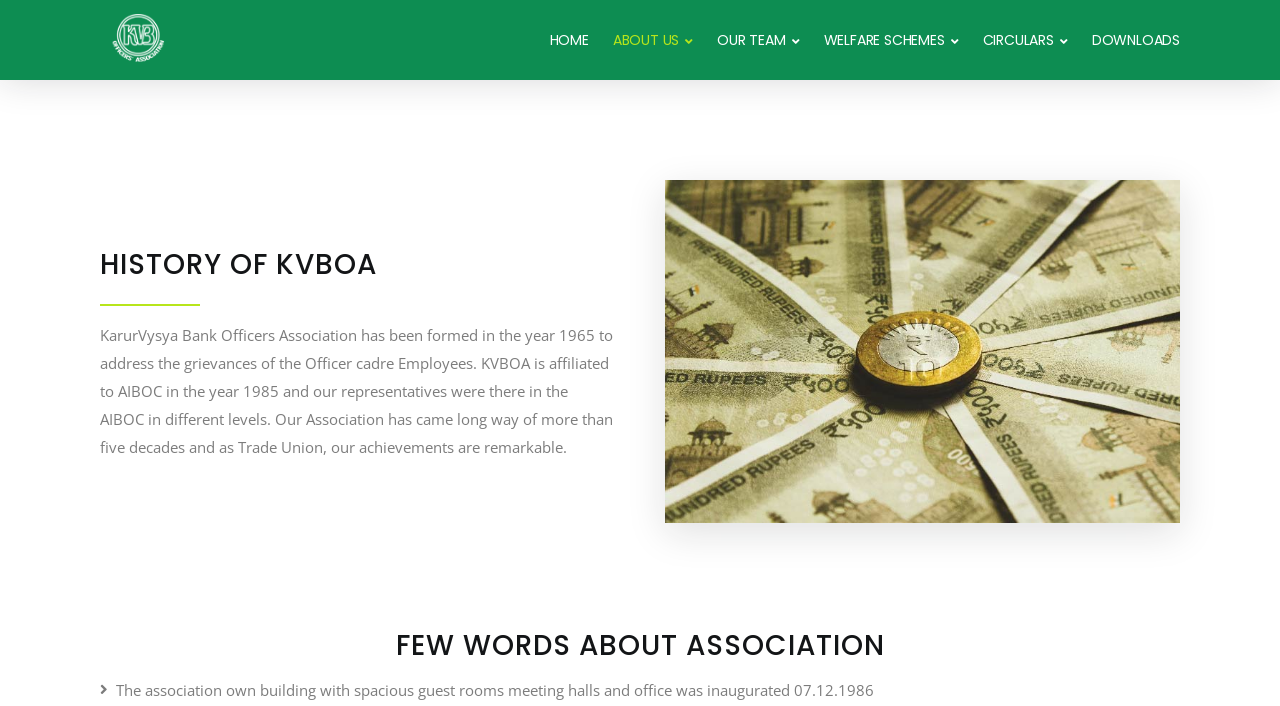Create a detailed summary of all the visual and textual information on the webpage.

The webpage is about the KVB Association, with a navigation menu at the top featuring 7 links: HOME, ABOUT US, OUR TEAM, WELFARE SCHEMES, CIRCULARS, and DOWNLOADS. Each link is accompanied by a small icon, represented by the Unicode character '\uf107'. The links are positioned horizontally, with HOME on the left and DOWNLOADS on the right.

Below the navigation menu, there is a heading "HISTORY OF KVBOA" followed by a horizontal separator line. Underneath, there is a block of text that describes the history of the Karur Vysya Bank Officers Association, which was formed in 1965 to address the grievances of officer cadre employees. The text also mentions the association's affiliation with AIBOC in 1985 and its achievements over the years.

Further down, there is another heading "FEW WORDS ABOUT ASSOCIATION" followed by a paragraph of text that describes the association's own building, which was inaugurated on December 7, 1986. The building features spacious guest rooms, meeting halls, and offices.